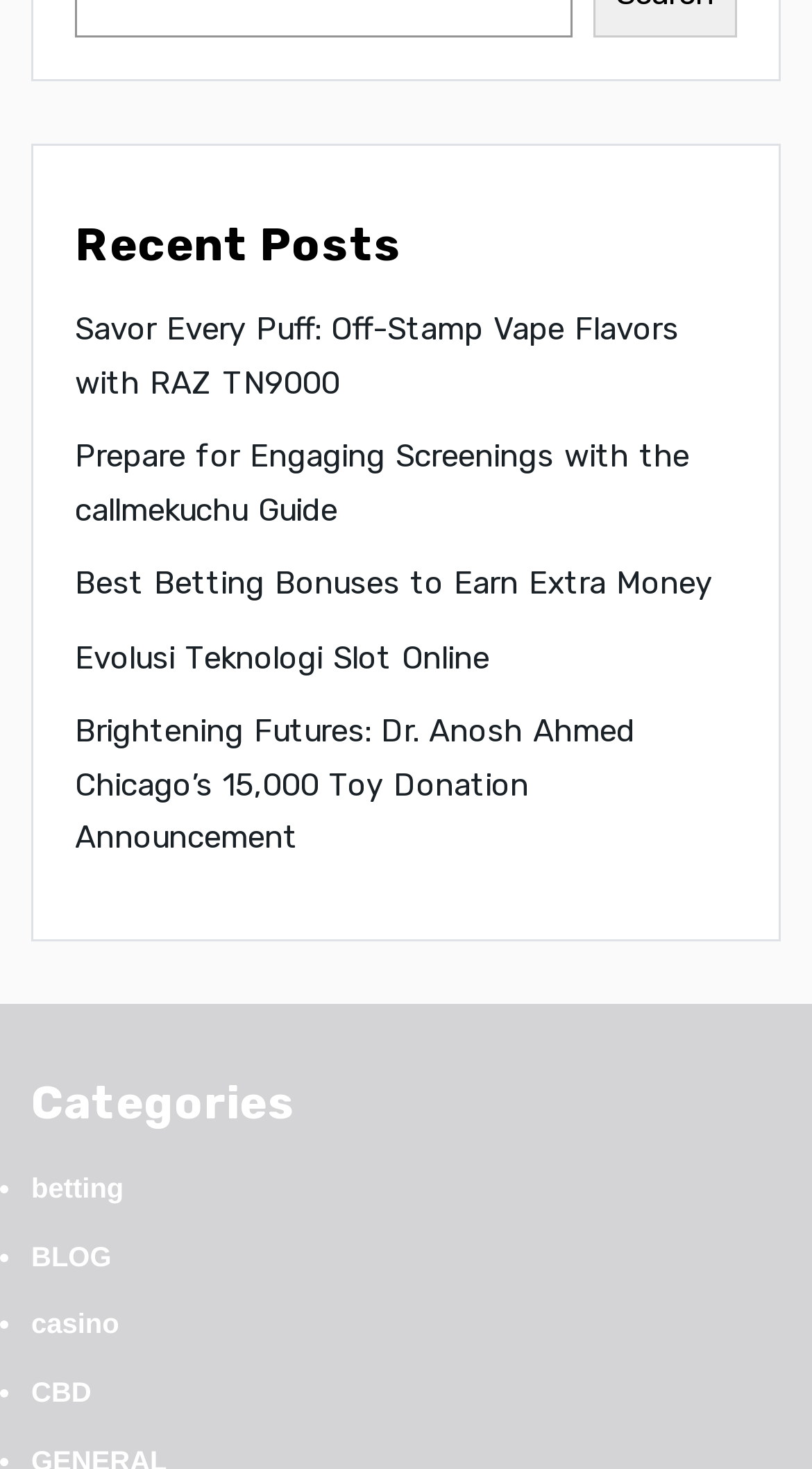Analyze the image and give a detailed response to the question:
How many categories are listed?

I counted the number of links under the 'Categories' heading, which are 4 in total.